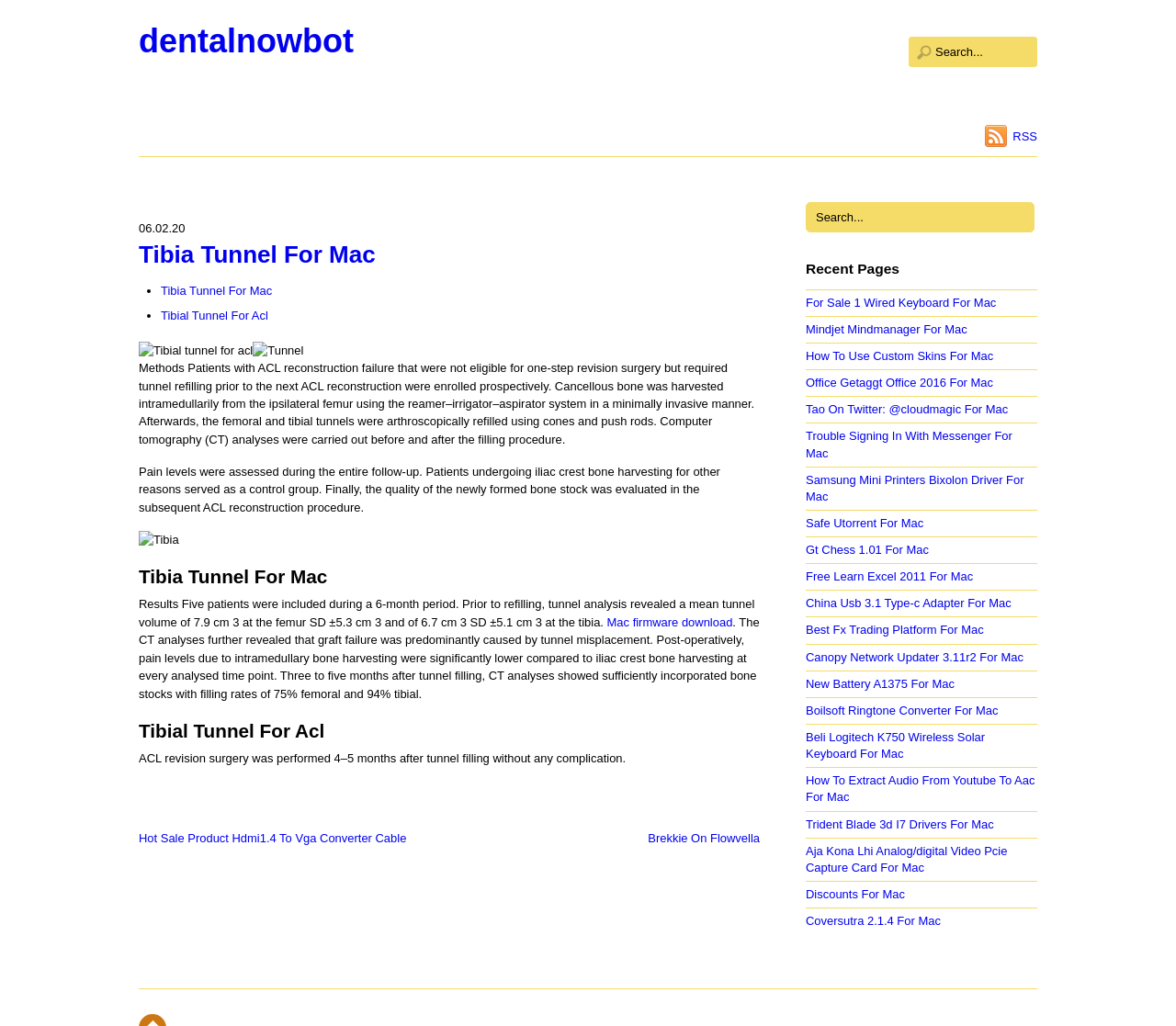Describe in detail what you see on the webpage.

The webpage appears to be a blog or article page with a focus on medical research, specifically on ACL reconstruction failure and tunnel refilling. 

At the top of the page, there is a heading "dentalnowbot" and a search bar with a placeholder text "Search...". Below the search bar, there is a link to "RSS" and an article section that takes up most of the page. 

The article section is divided into several parts, with headings and paragraphs of text. The first heading is "Tibia Tunnel For Mac", followed by a brief description of the research method. There are two images, "Tibial tunnel for acl" and "Tunnel", placed side by side below the description. 

The article continues with more headings, including "Tibia Tunnel For Mac" again, and "Tibial Tunnel For Acl". The text describes the research results, including pain levels, tunnel analysis, and CT scans. There are more images, including "Tibia", scattered throughout the article. 

On the right side of the page, there is a section with links to other pages, including "Hot Sale Product Hdmi1.4 To Vga Converter Cable", "Brekkie On Flowvella", and several links to software and products for Mac, such as "For Sale 1 Wired Keyboard For Mac" and "Office Getaggt Office 2016 For Mac". 

At the bottom of the page, there is a section with links to "Recent Pages", including more software and product links.